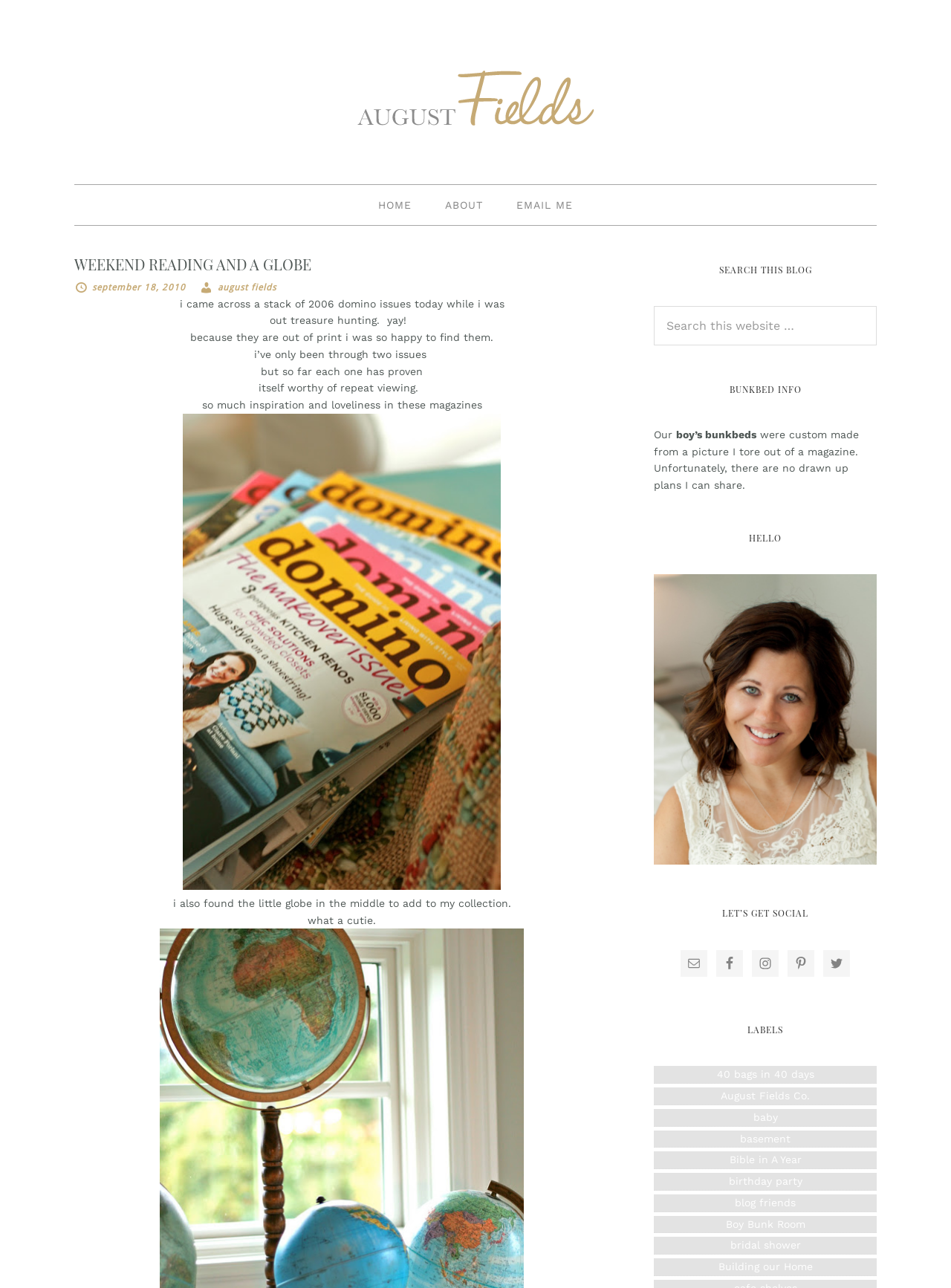What social media platforms does the blogger have?
Based on the screenshot, answer the question with a single word or phrase.

Facebook, Instagram, Pinterest, Twitter